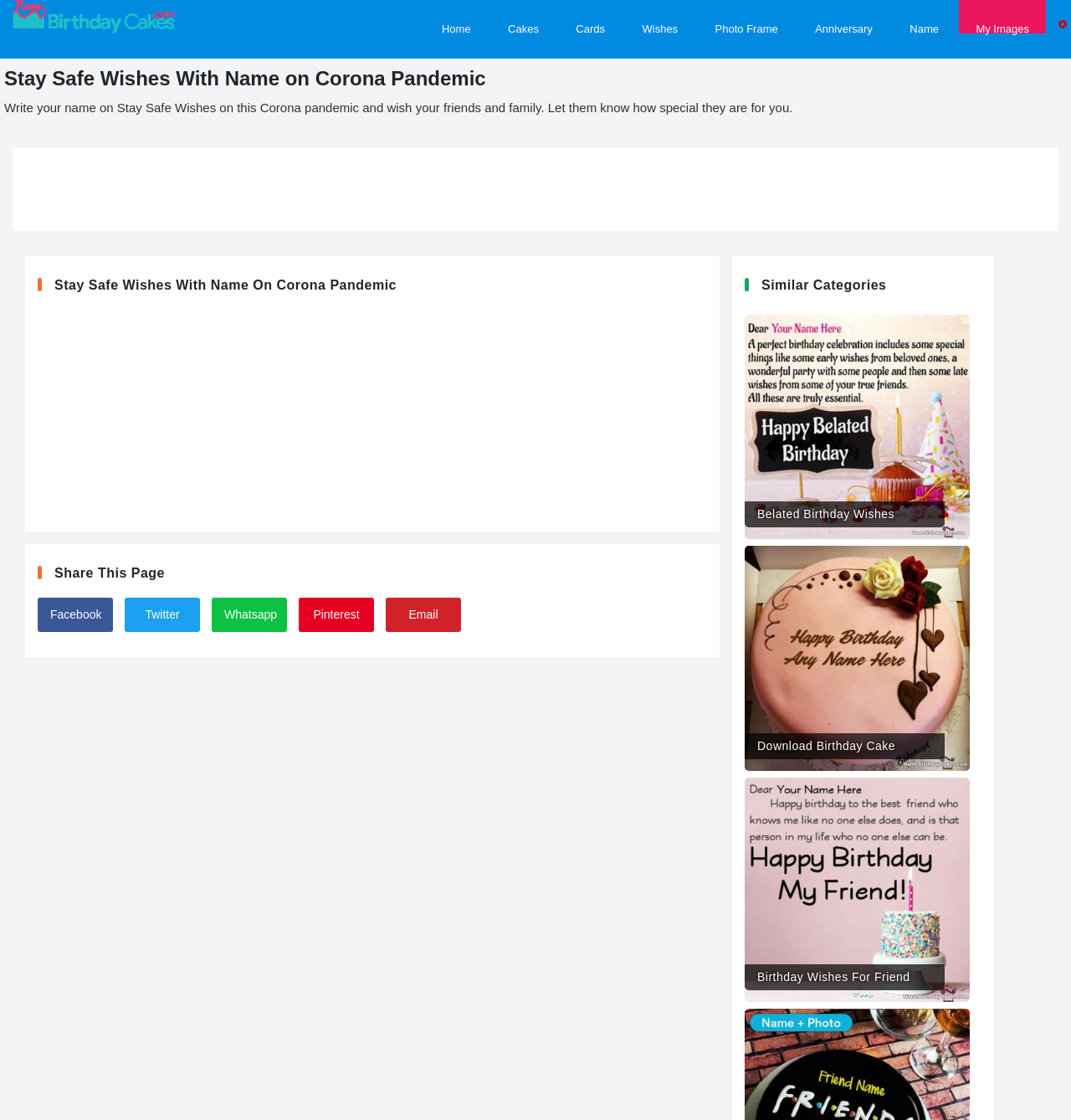Identify the bounding box coordinates for the element you need to click to achieve the following task: "View Belated Birthday Wishes". The coordinates must be four float values ranging from 0 to 1, formatted as [left, top, right, bottom].

[0.695, 0.281, 0.905, 0.471]